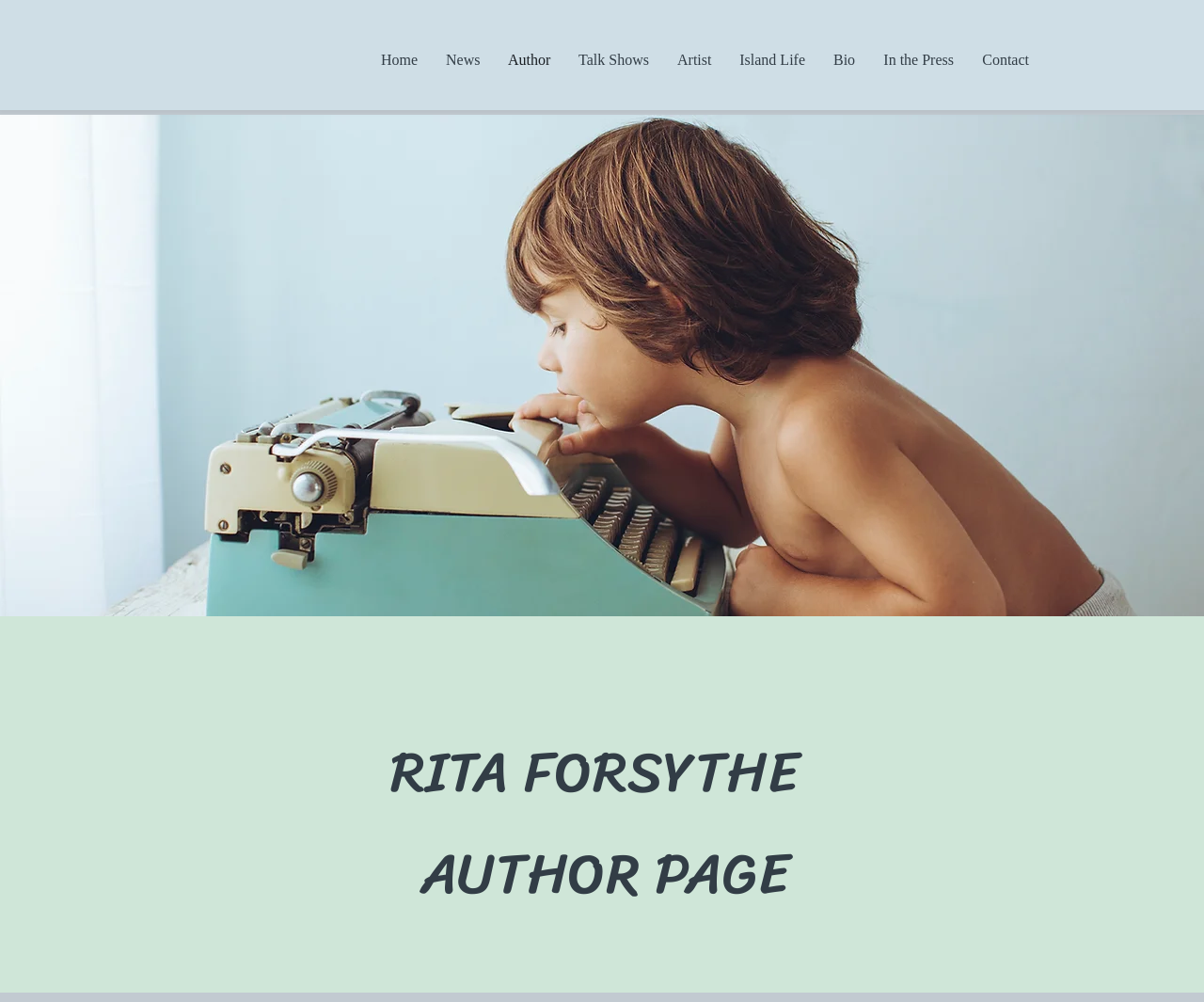Please give a succinct answer to the question in one word or phrase:
How many navigation links are there?

9